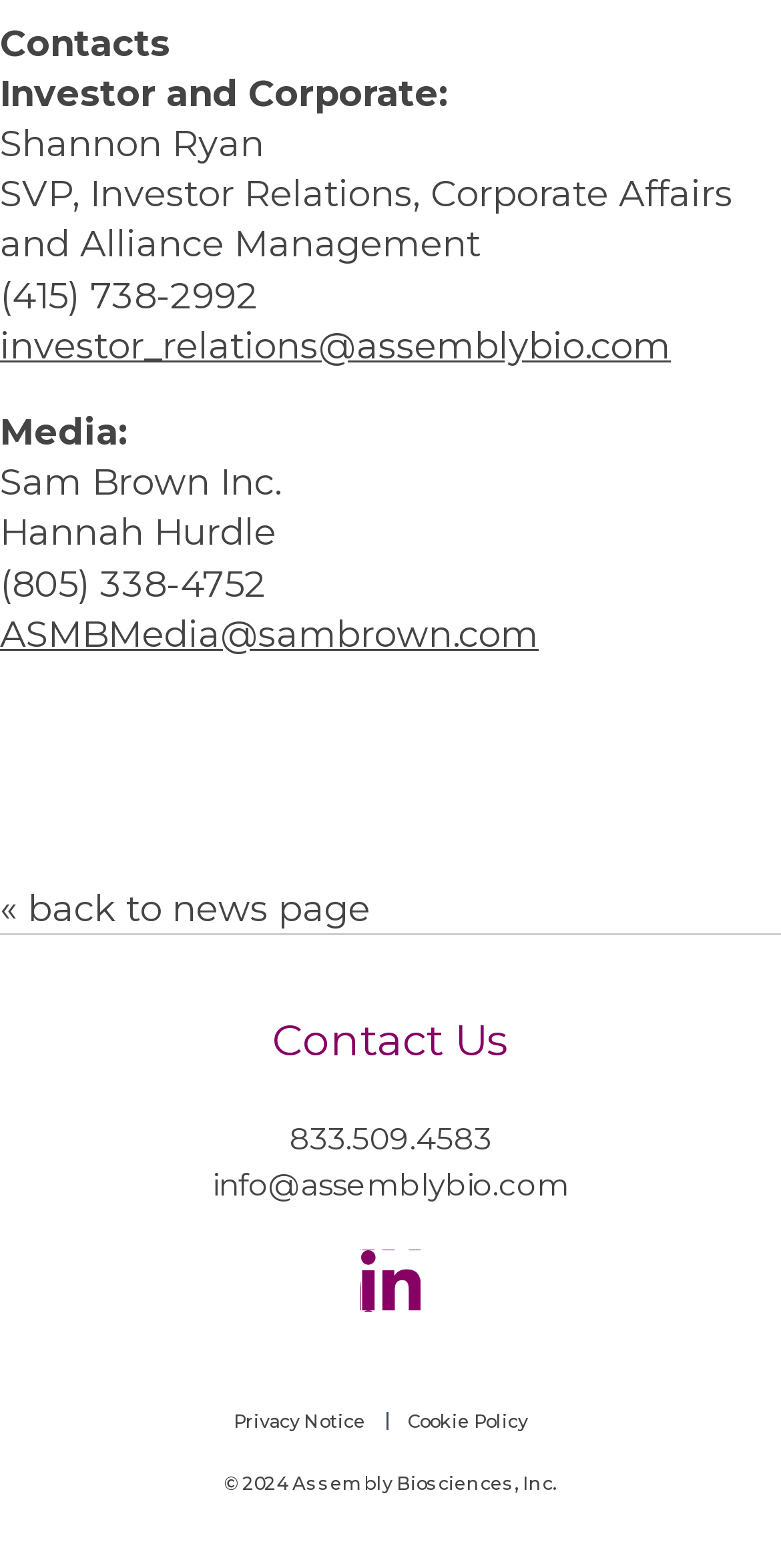Determine the bounding box coordinates for the area you should click to complete the following instruction: "Call the phone number 833.509.4583".

[0.371, 0.713, 0.629, 0.742]